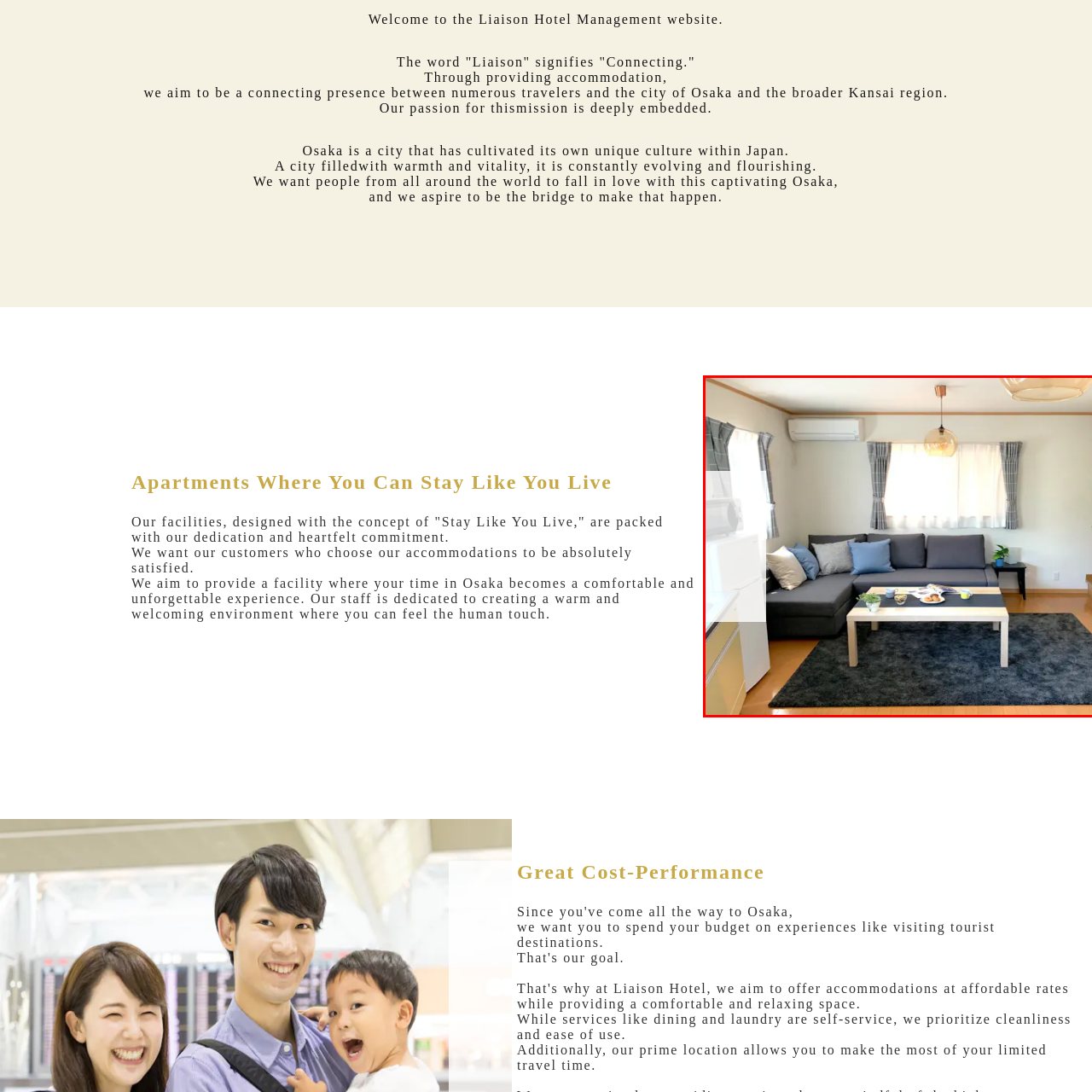Generate an in-depth caption for the image segment highlighted with a red box.

The image depicts a cozy and inviting living space, part of the Liaison Hotel accommodations, designed for guests seeking comfort and a sense of home while visiting Osaka. The room features a modern gray sectional sofa adorned with various cushions in shades of gray and blue, which adds a touch of warmth and relaxation. A simple white coffee table sits in the center, displaying a small plant and an arrangement of dishes, hinting at a light meal or snacks for guests to enjoy.

Natural light spills into the room through two bright windows adorned with light gray curtains, creating a cheerful atmosphere. The space includes a plush, dark gray rug that contrasts beautifully with the wooden flooring, providing comfort underfoot.

This inviting setting aligns with the hotel's emphasis on creating a comfortable and unforgettable experience, where guests can truly feel at home during their stay. The design elements reflect a commitment to quality living while offering the convenience of a prime location to fully explore the vibrant city of Osaka and its surrounding attractions.